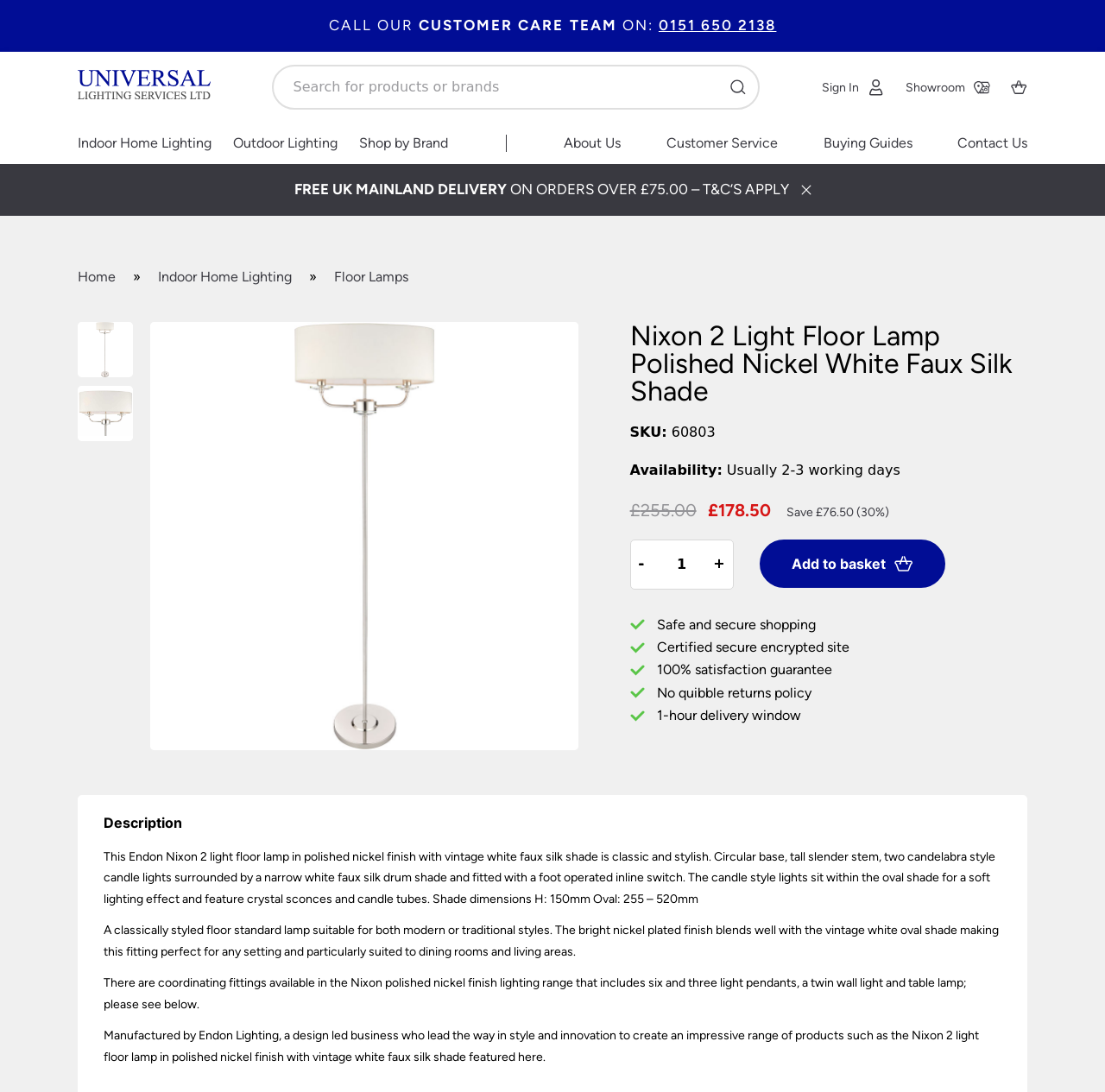Detail the various sections and features of the webpage.

This webpage is about a product, specifically the Endon 60803 Nixon 2 light floor lamp in polished nickel with a vintage white faux silk shade. At the top of the page, there is a navigation bar with links to "Indoor Home Lighting", "Popular Products", and other categories. Below this, there is a search bar and a series of icons for "Customer Care Team", "Sign In", "Showroom", and "Basket".

On the left side of the page, there is a menu with links to various lighting categories, such as "Ceiling Lights", "Chandeliers", and "Floor Lamps". Below this, there are links to specific brands, including "British Electric Lamps", "Dar Lighting", and "Endon Lighting".

In the main content area, there is a large image of the Nixon 2 Light Floor Lamp, followed by a heading with the product name and a series of details, including the SKU, availability, and pricing information. The original price is £255.00, but it is currently on sale for £178.50, with a savings of £76.50 (30%). There are buttons to adjust the product quantity and to add the item to the basket.

Above the product details, there is a breadcrumb navigation trail showing the path from the homepage to the current product page. There are also several images of the product, as well as a link to view more details.